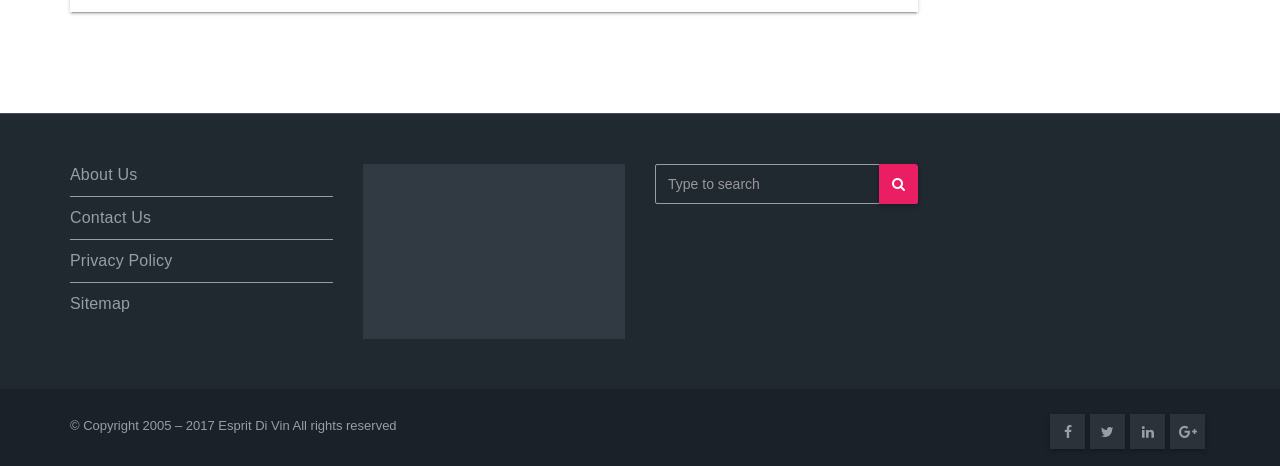Give a succinct answer to this question in a single word or phrase: 
What is the purpose of the textbox on the webpage?

Type to search